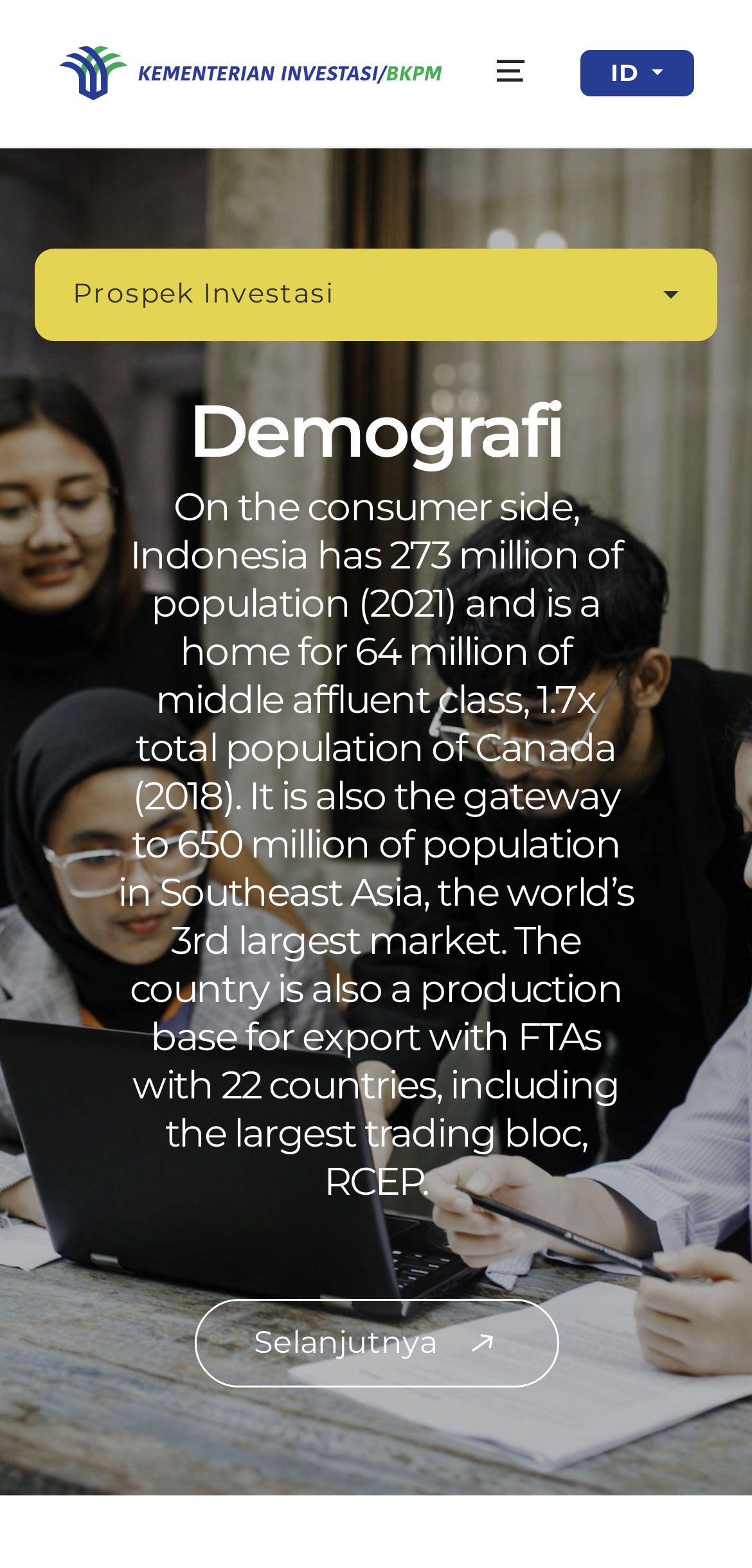Determine the bounding box coordinates of the UI element described by: "id".

[0.771, 0.032, 0.923, 0.061]